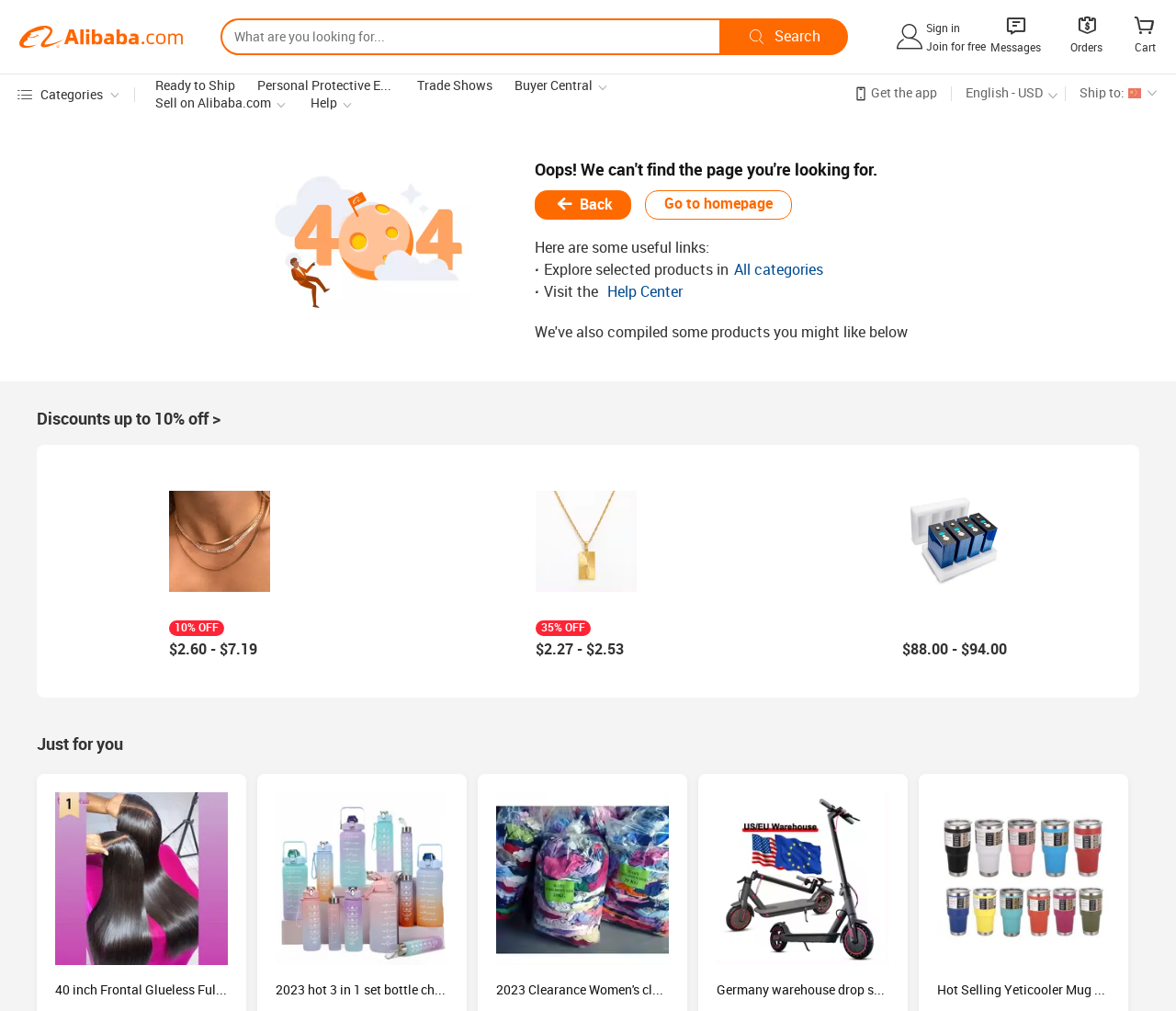Provide a single word or phrase answer to the question: 
What type of products are featured on this website?

Various products